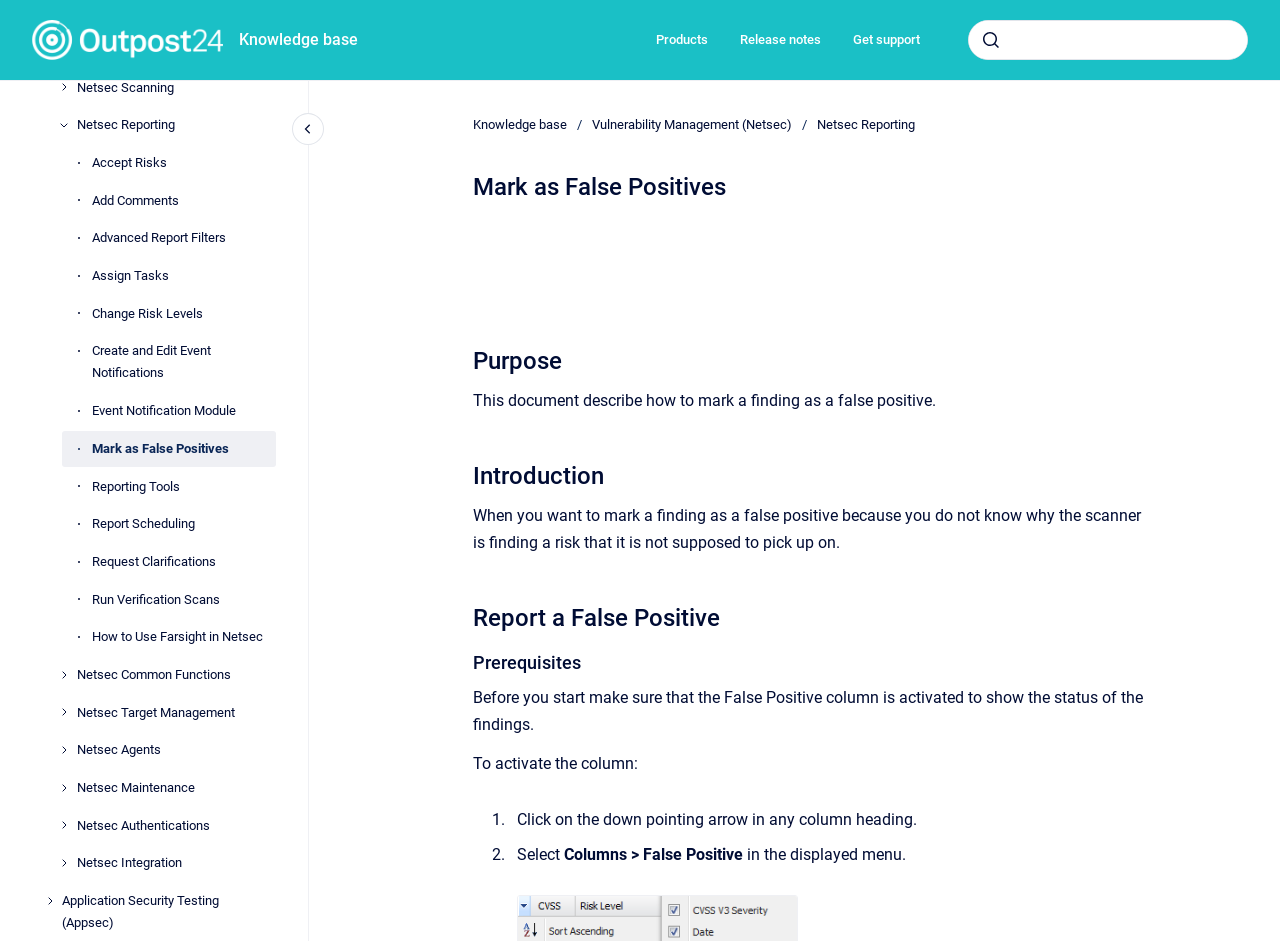Can you show the bounding box coordinates of the region to click on to complete the task described in the instruction: "go to homepage"?

[0.025, 0.021, 0.174, 0.064]